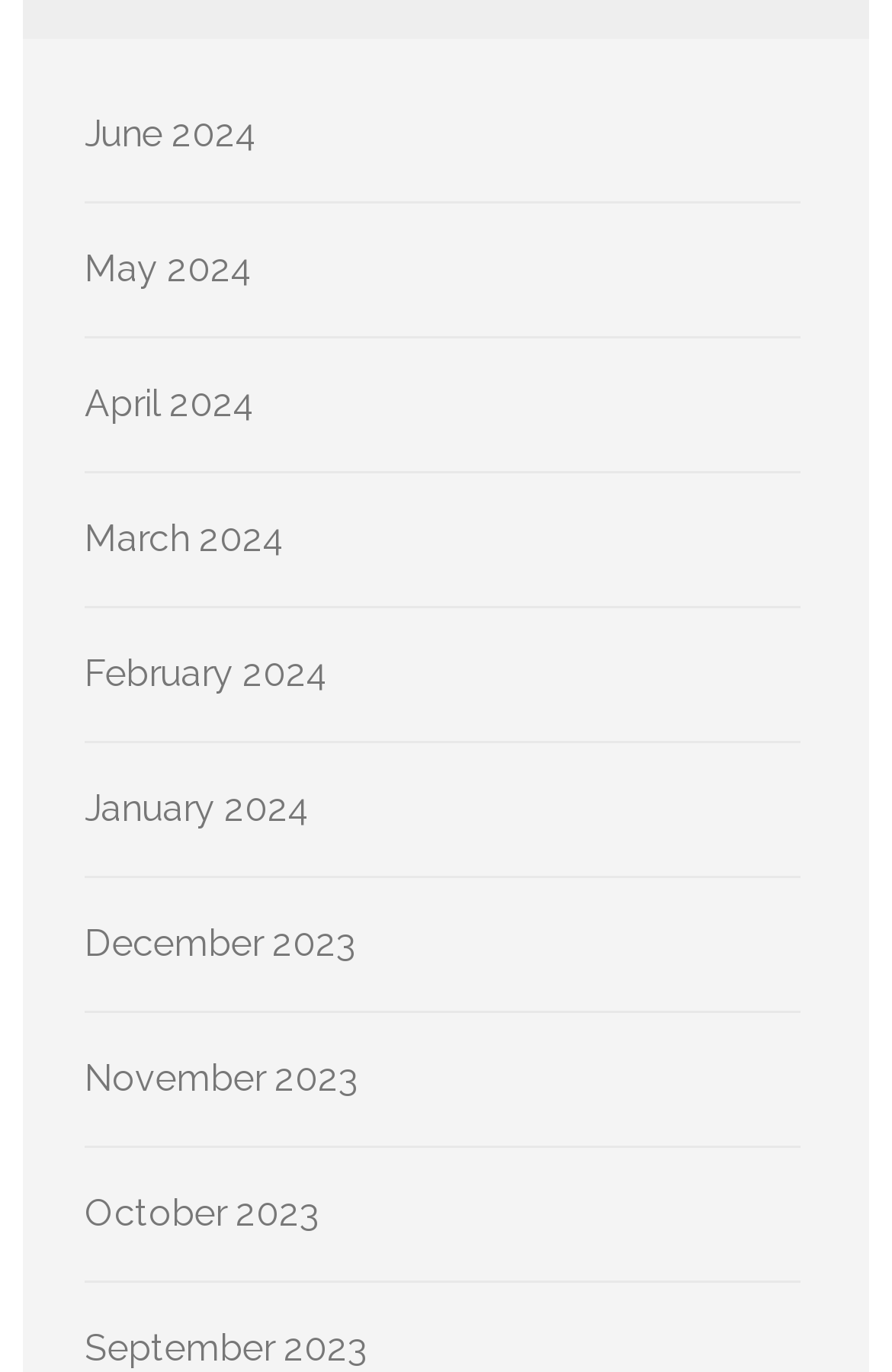Determine the bounding box coordinates of the section I need to click to execute the following instruction: "go to May 2024". Provide the coordinates as four float numbers between 0 and 1, i.e., [left, top, right, bottom].

[0.095, 0.18, 0.285, 0.212]